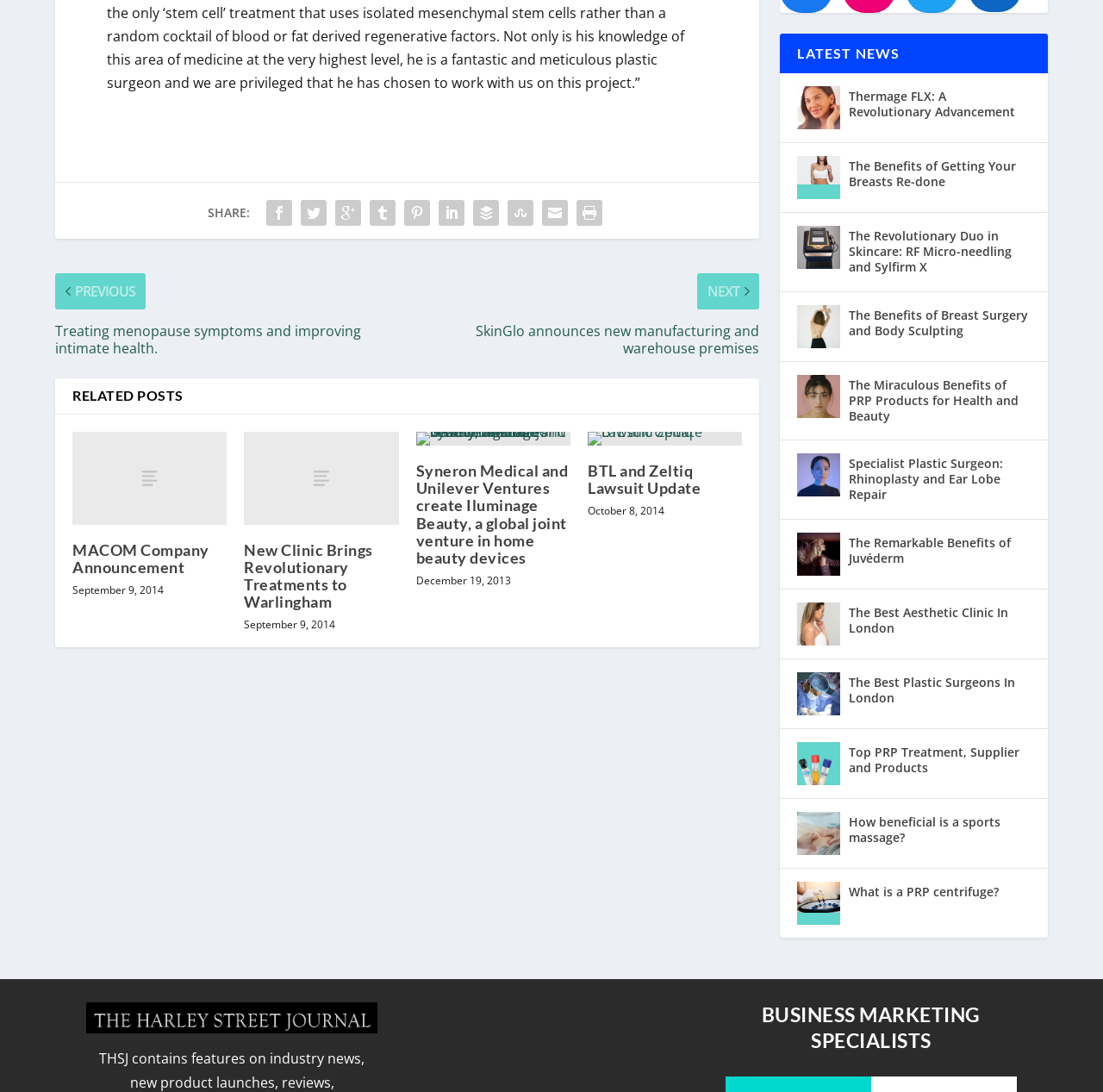Provide a one-word or short-phrase response to the question:
What is the date of the latest related post?

September 9, 2014